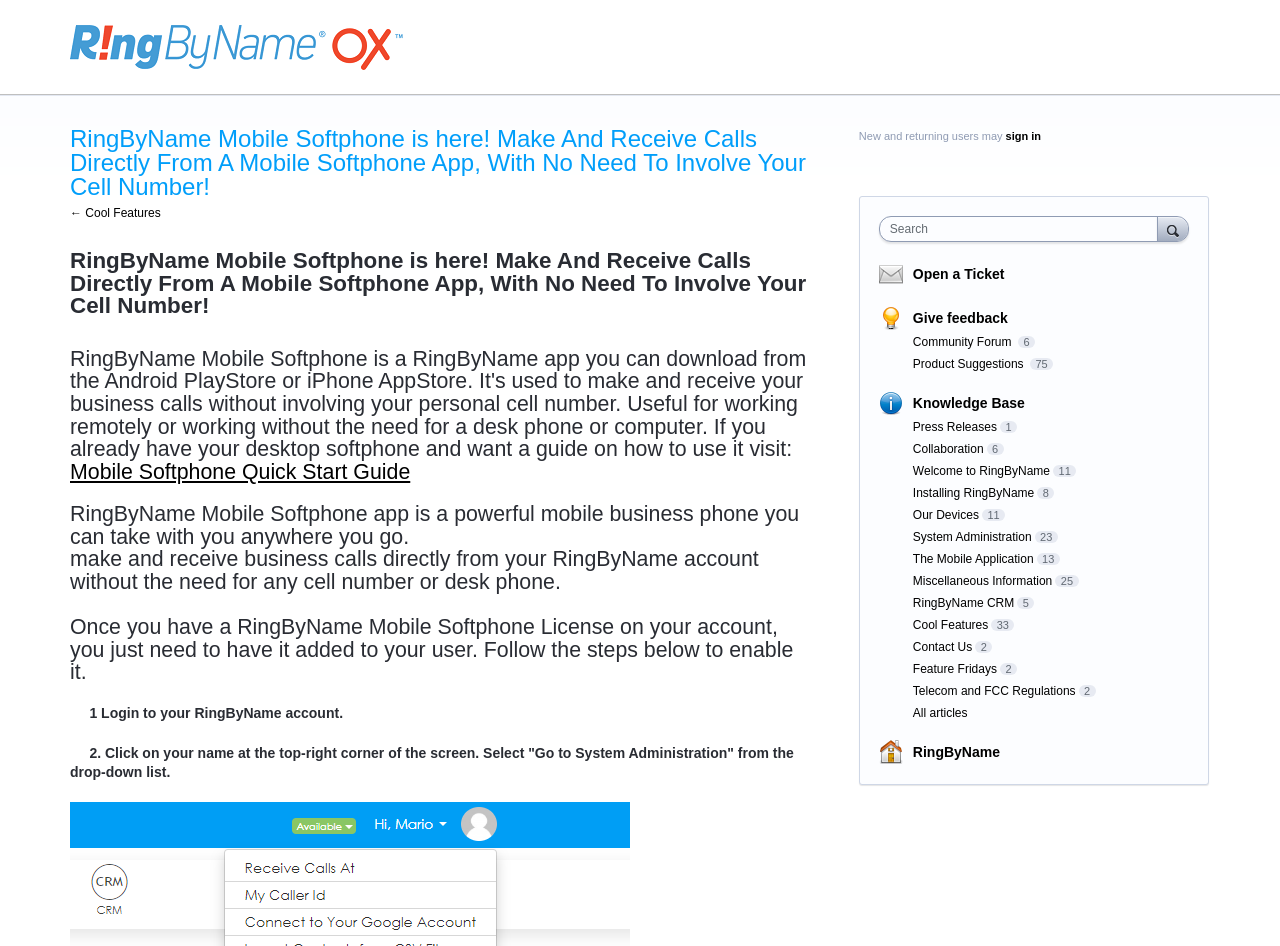Determine the coordinates of the bounding box for the clickable area needed to execute this instruction: "Go to Mobile Softphone Quick Start Guide".

[0.055, 0.486, 0.321, 0.511]